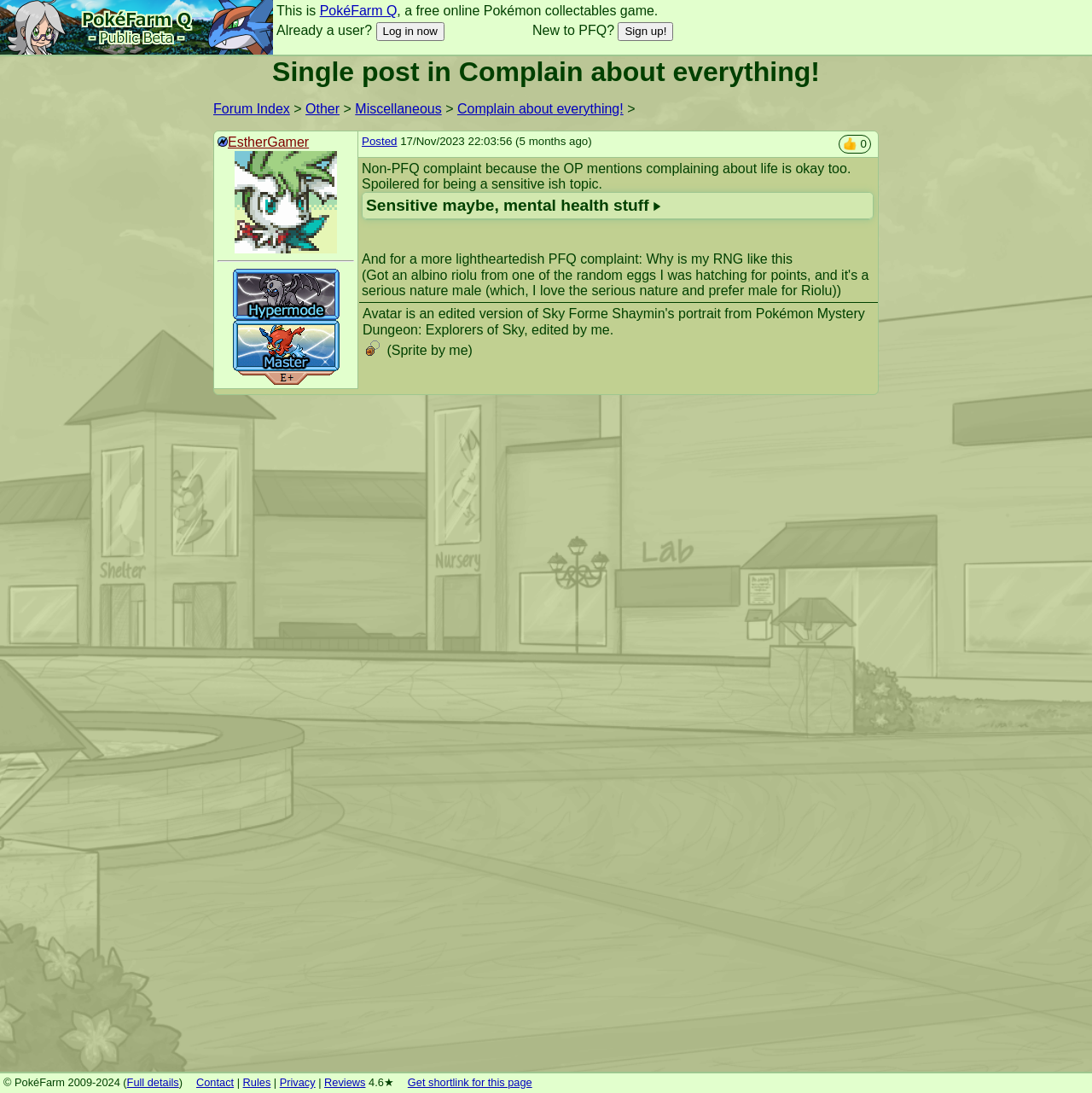Write a detailed summary of the webpage.

This webpage appears to be a forum post on PokéFarm Q, a free online Pokémon collectibles game. At the top of the page, there is a banner image and a link to the top of the page. Below the banner, there is a heading that reads "Single post in Complain about everything! - Forums - PokéFarm Q". 

To the left of the heading, there is a link to the forum index, followed by a series of links to other forums, including "Other", "Miscellaneous", and "Complain about everything!". 

On the right side of the page, there is an image of a user's avatar, EstherGamer, along with their username and a series of small images. Below the avatar, there is a separator line and a series of small images.

The main content of the page is a forum post, which includes a heading that reads "Sensitive maybe, mental health stuff". The post itself is a block of text that discusses a sensitive topic, and it includes a spoiler warning. 

Above the post, there is a link to the user who posted it, along with the date and time the post was made. There is also a thumbs up icon and a count of zero. 

At the bottom of the page, there is a footer section that includes a copyright notice, links to full details, contact information, rules, privacy policy, reviews, and a link to get a shortlink for the page. The reviews link includes a rating of 4.6 stars.